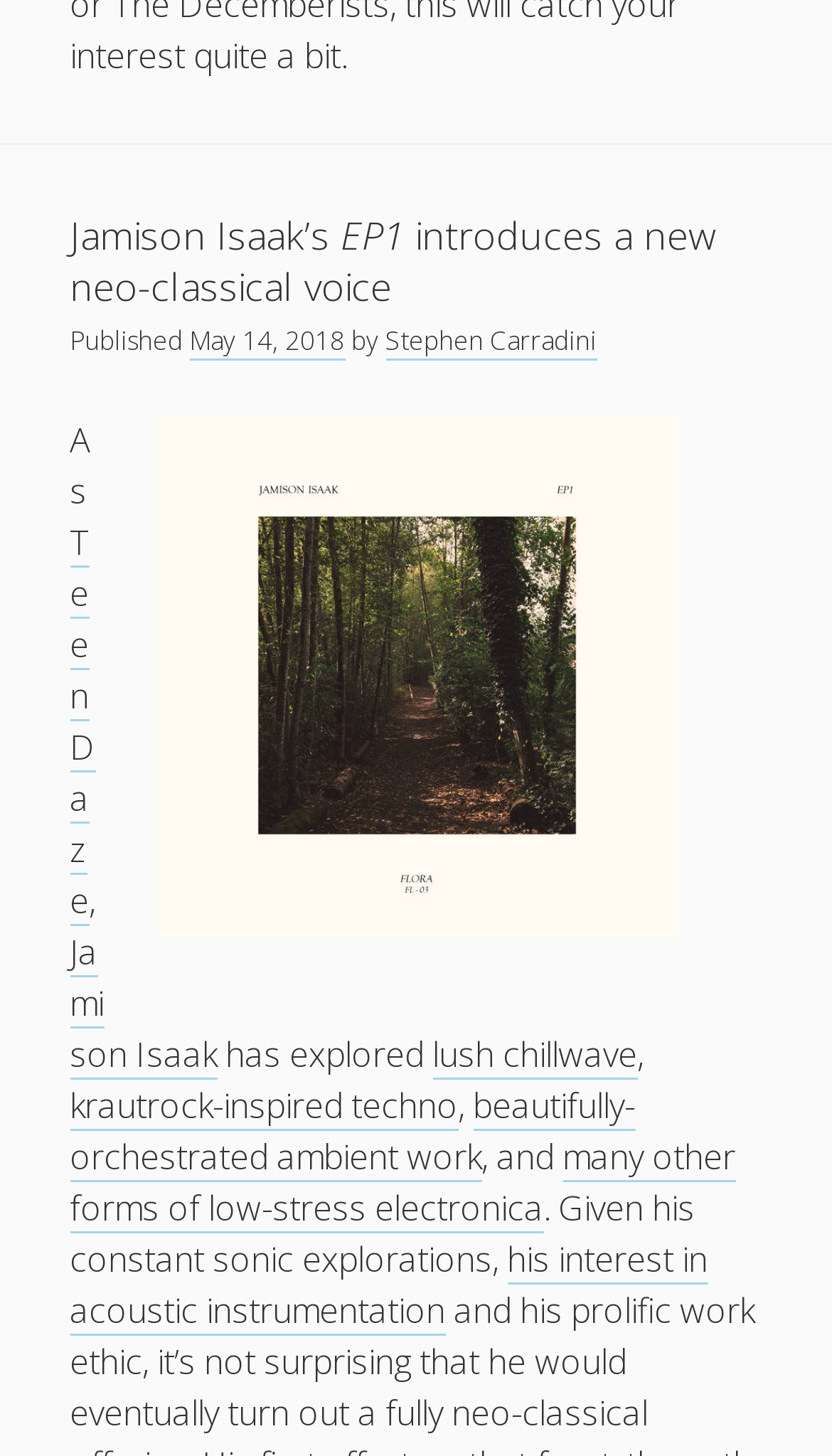Please find the bounding box coordinates of the section that needs to be clicked to achieve this instruction: "Read about Jamison Isaak’s EP1".

[0.083, 0.144, 0.86, 0.214]